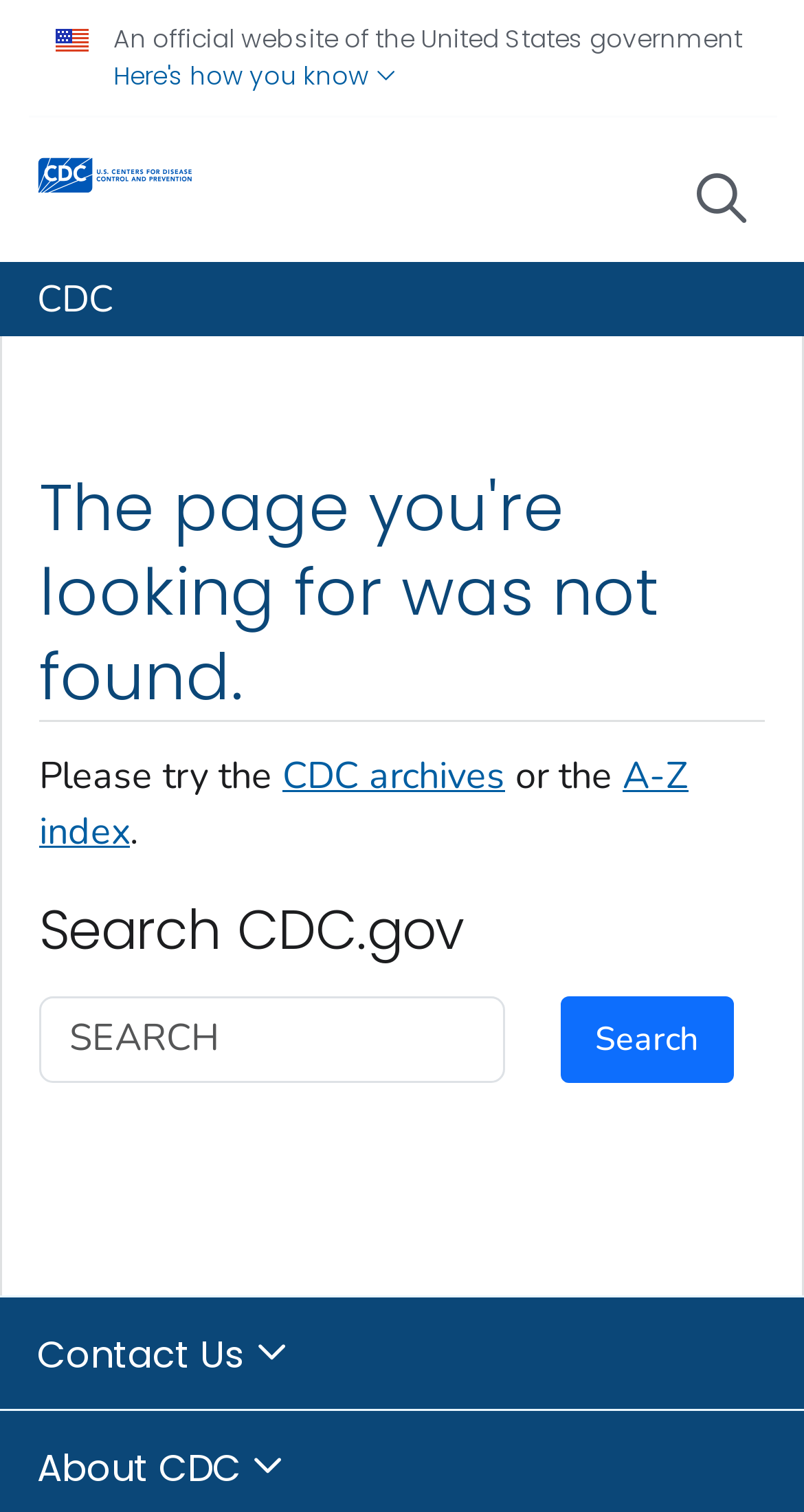What is the name of the organization?
Refer to the image and provide a one-word or short phrase answer.

CDC